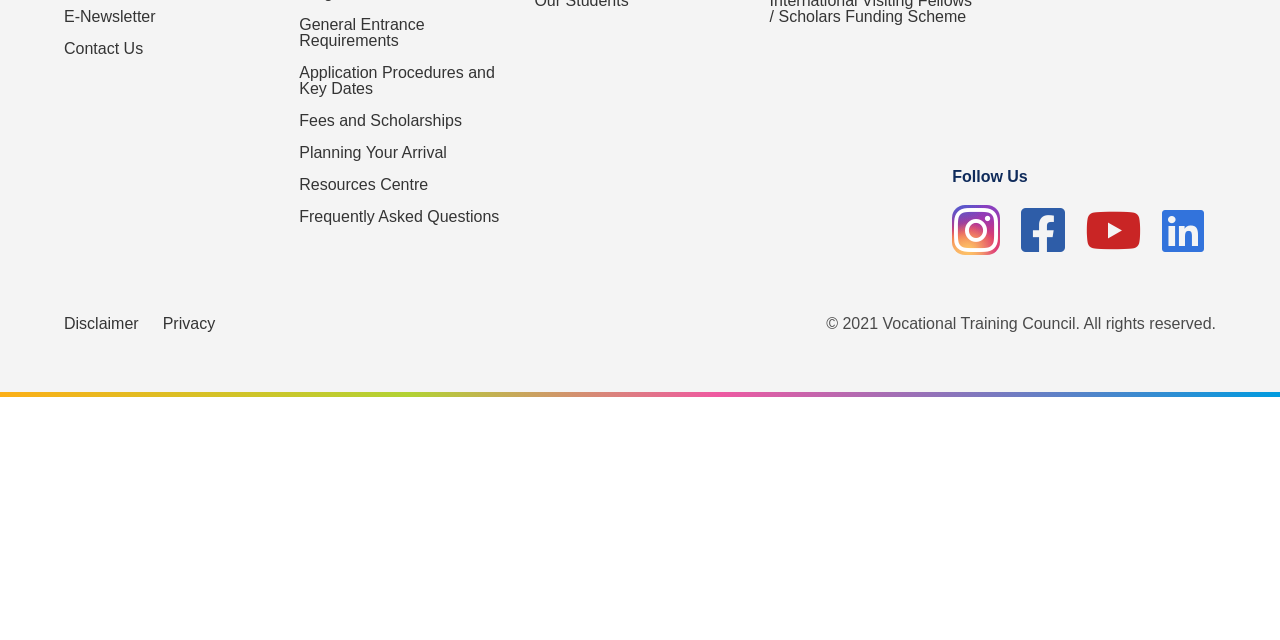Given the element description: "Planning Your Arrival", predict the bounding box coordinates of this UI element. The coordinates must be four float numbers between 0 and 1, given as [left, top, right, bottom].

[0.234, 0.225, 0.349, 0.252]